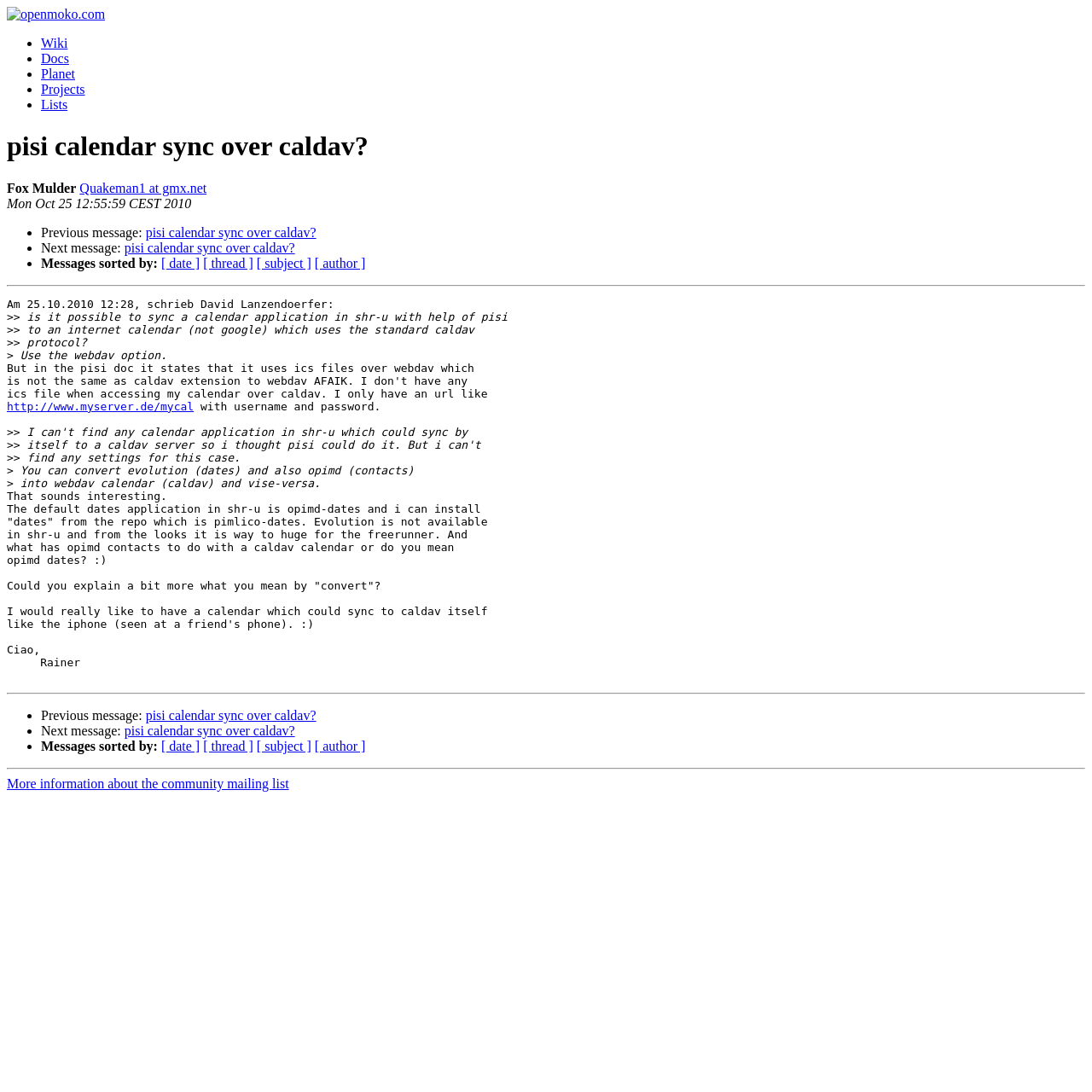Please determine the bounding box coordinates for the UI element described as: "Wiki".

[0.038, 0.033, 0.062, 0.046]